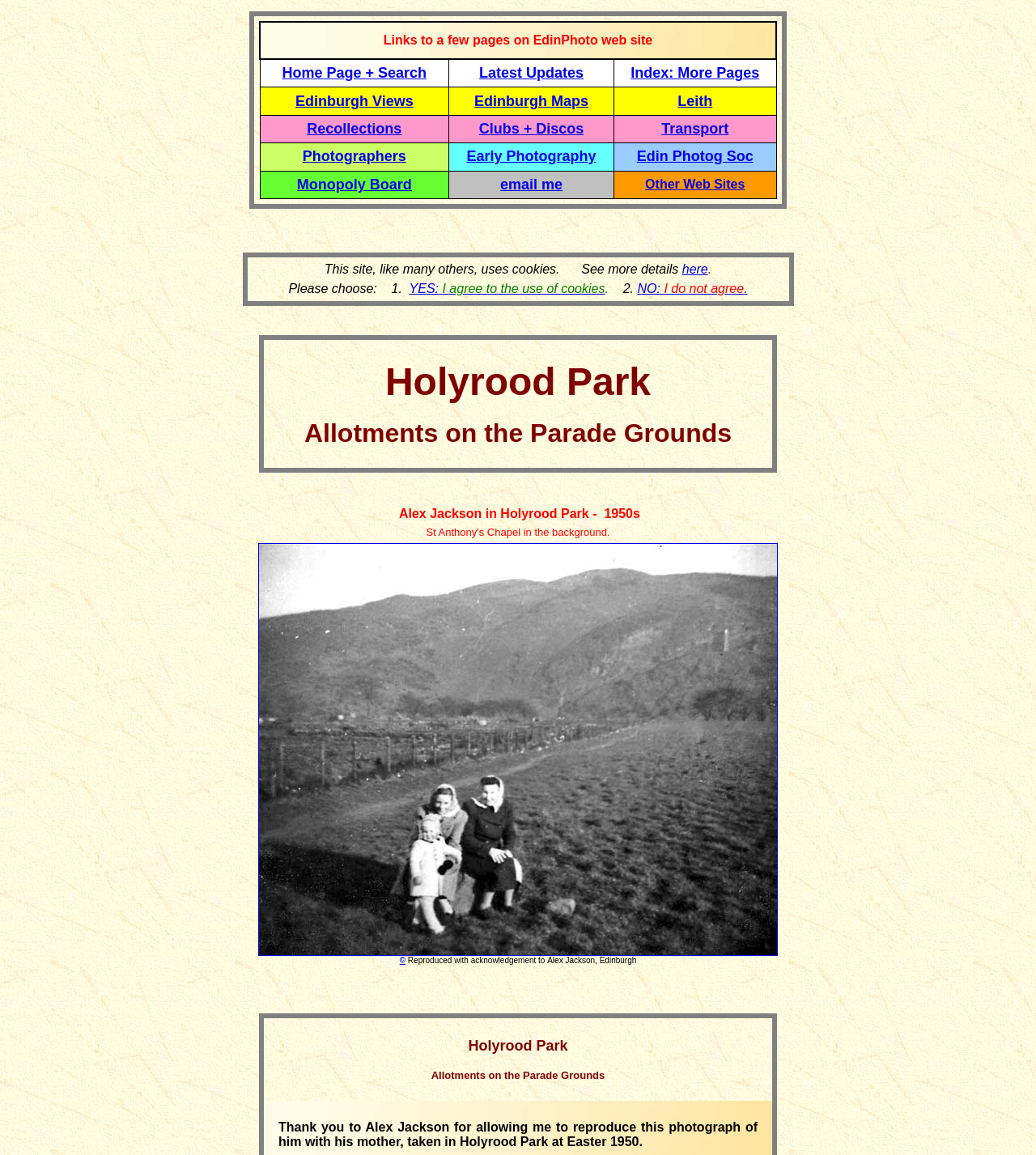From the webpage screenshot, identify the region described by best weight loss medicine australia. Provide the bounding box coordinates as (top-left x, top-left y, bottom-right x, bottom-right y), with each value being a floating point number between 0 and 1.

None